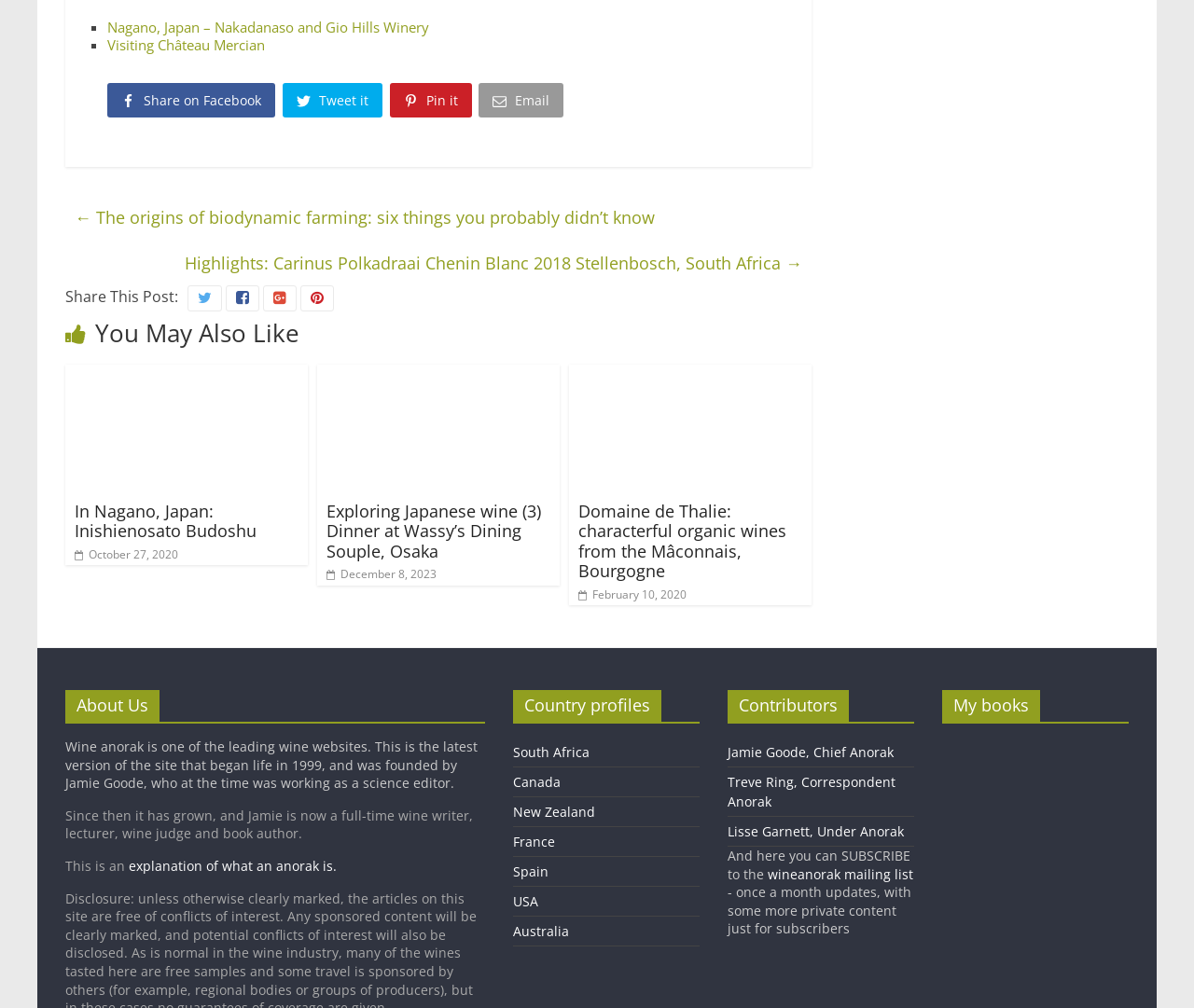Provide the bounding box coordinates for the UI element that is described by this text: "France". The coordinates should be in the form of four float numbers between 0 and 1: [left, top, right, bottom].

[0.43, 0.826, 0.465, 0.844]